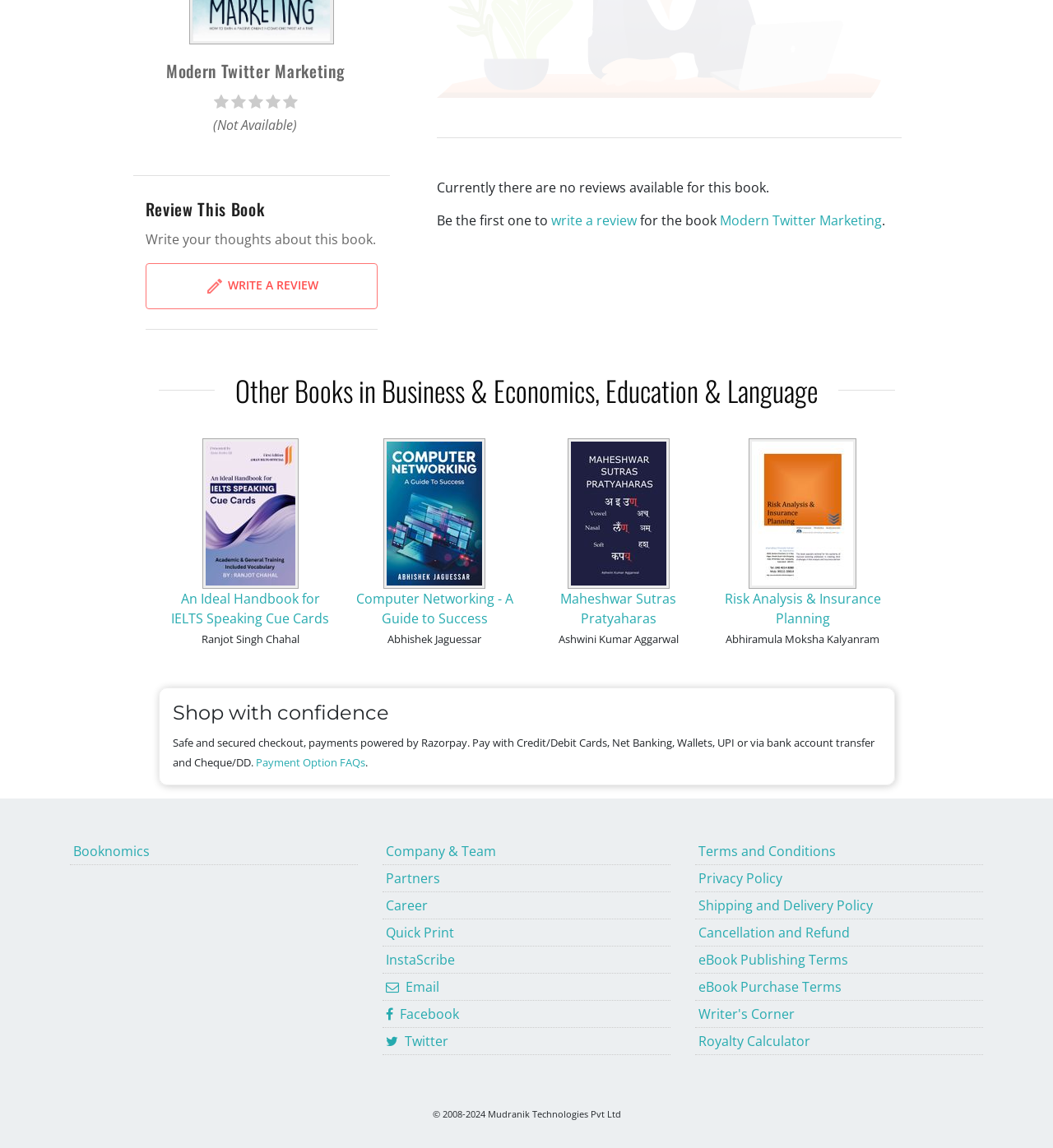Please identify the bounding box coordinates of the element on the webpage that should be clicked to follow this instruction: "Write a review". The bounding box coordinates should be given as four float numbers between 0 and 1, formatted as [left, top, right, bottom].

[0.138, 0.229, 0.358, 0.269]